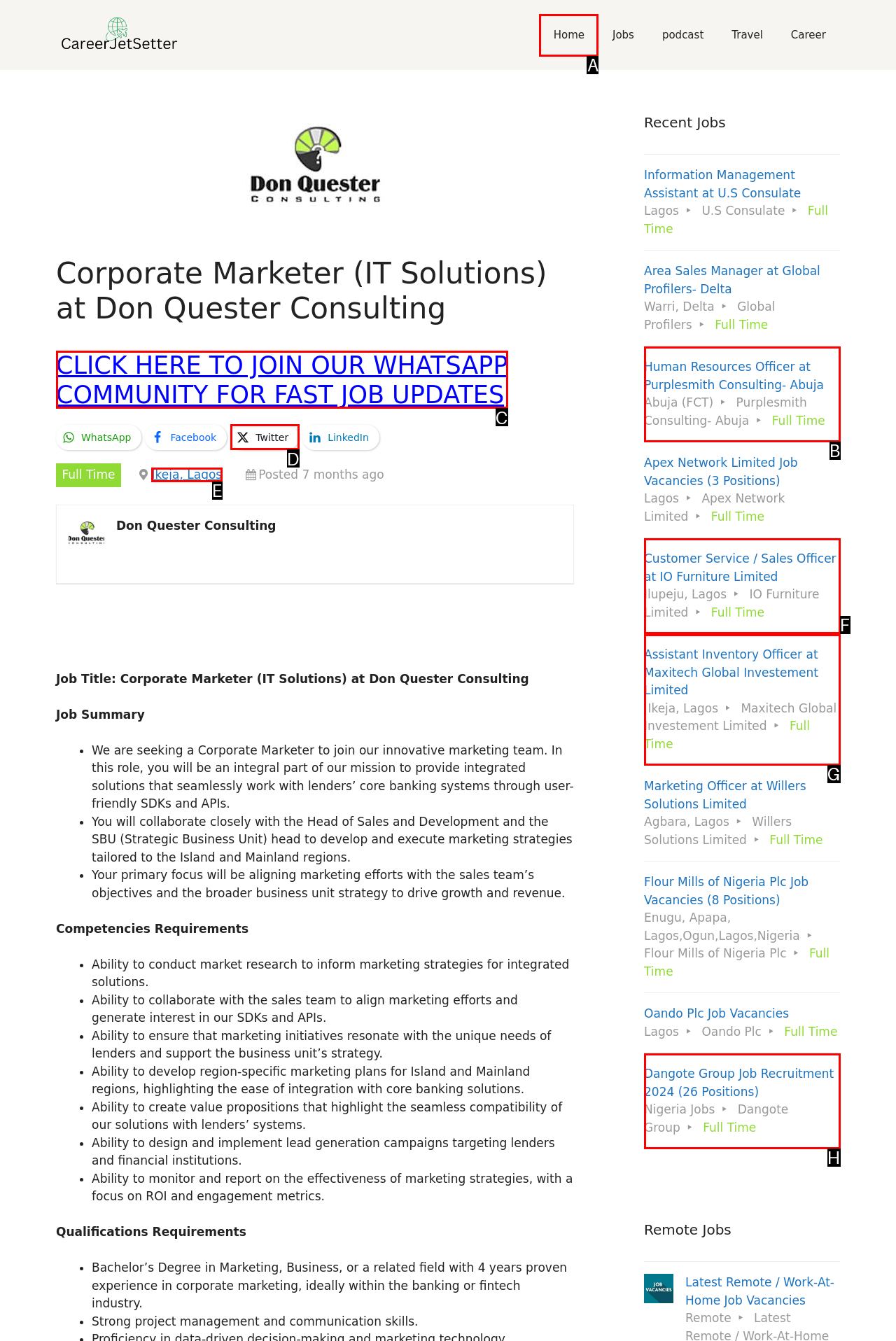Identify the HTML element that matches the description: Twitter
Respond with the letter of the correct option.

D